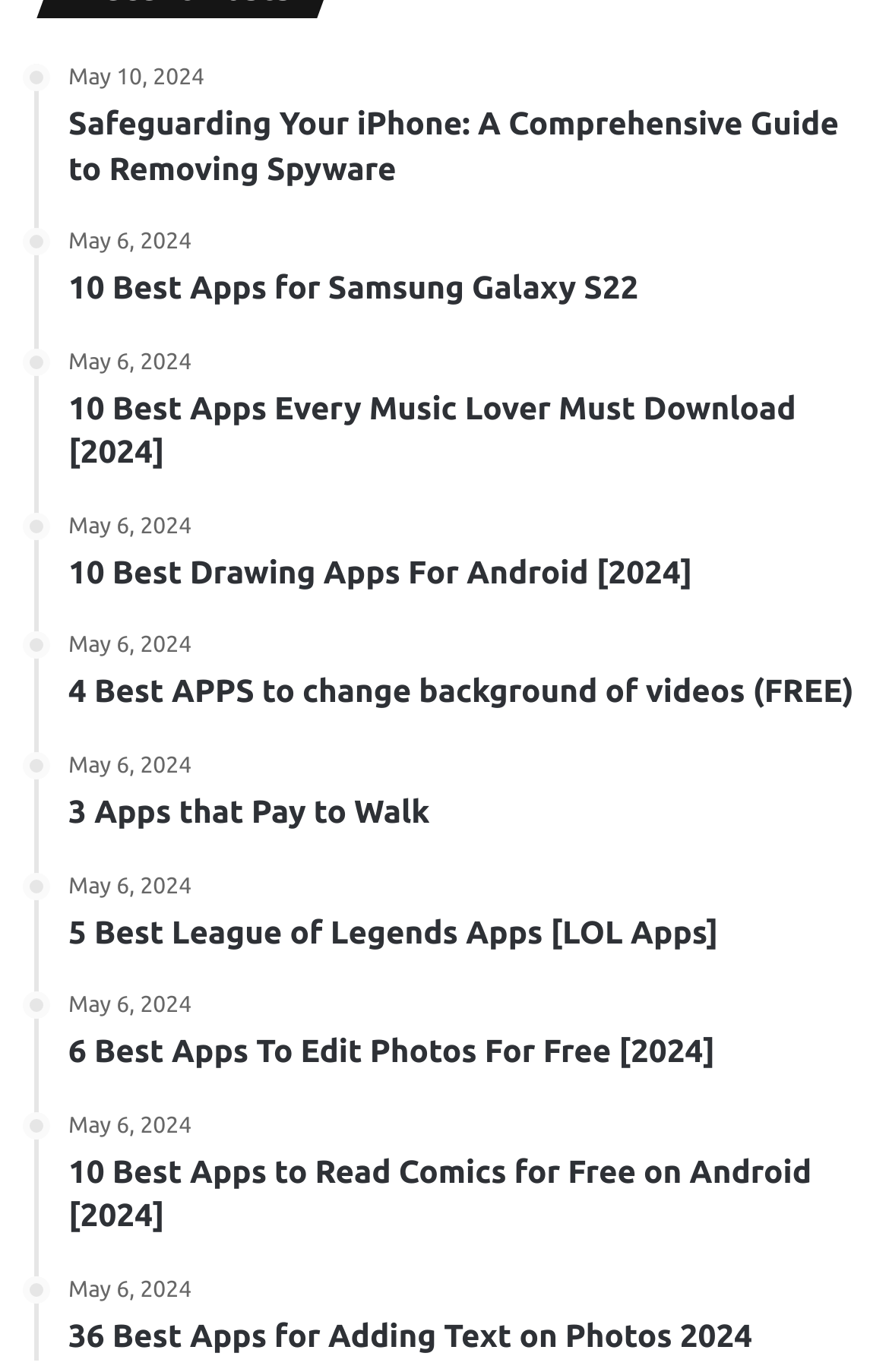Determine the bounding box coordinates of the section to be clicked to follow the instruction: "Learn about the best drawing apps for Android". The coordinates should be given as four float numbers between 0 and 1, formatted as [left, top, right, bottom].

[0.077, 0.374, 0.962, 0.434]